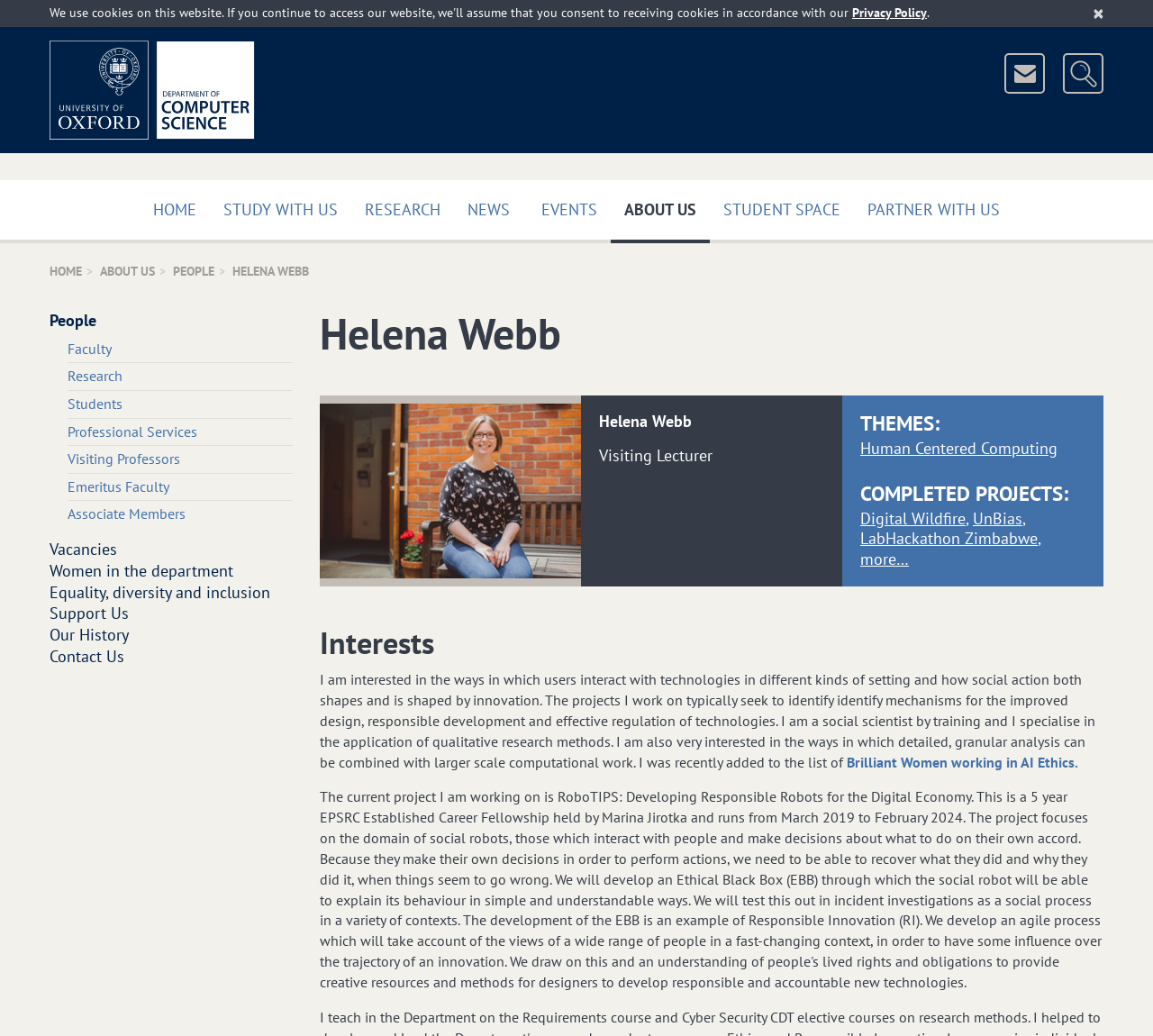What is Helena Webb's area of interest?
Provide a well-explained and detailed answer to the question.

I read the static text element under the 'Interests' heading, which describes Helena Webb's area of interest as 'the ways in which users interact with technologies in different kinds of setting'.